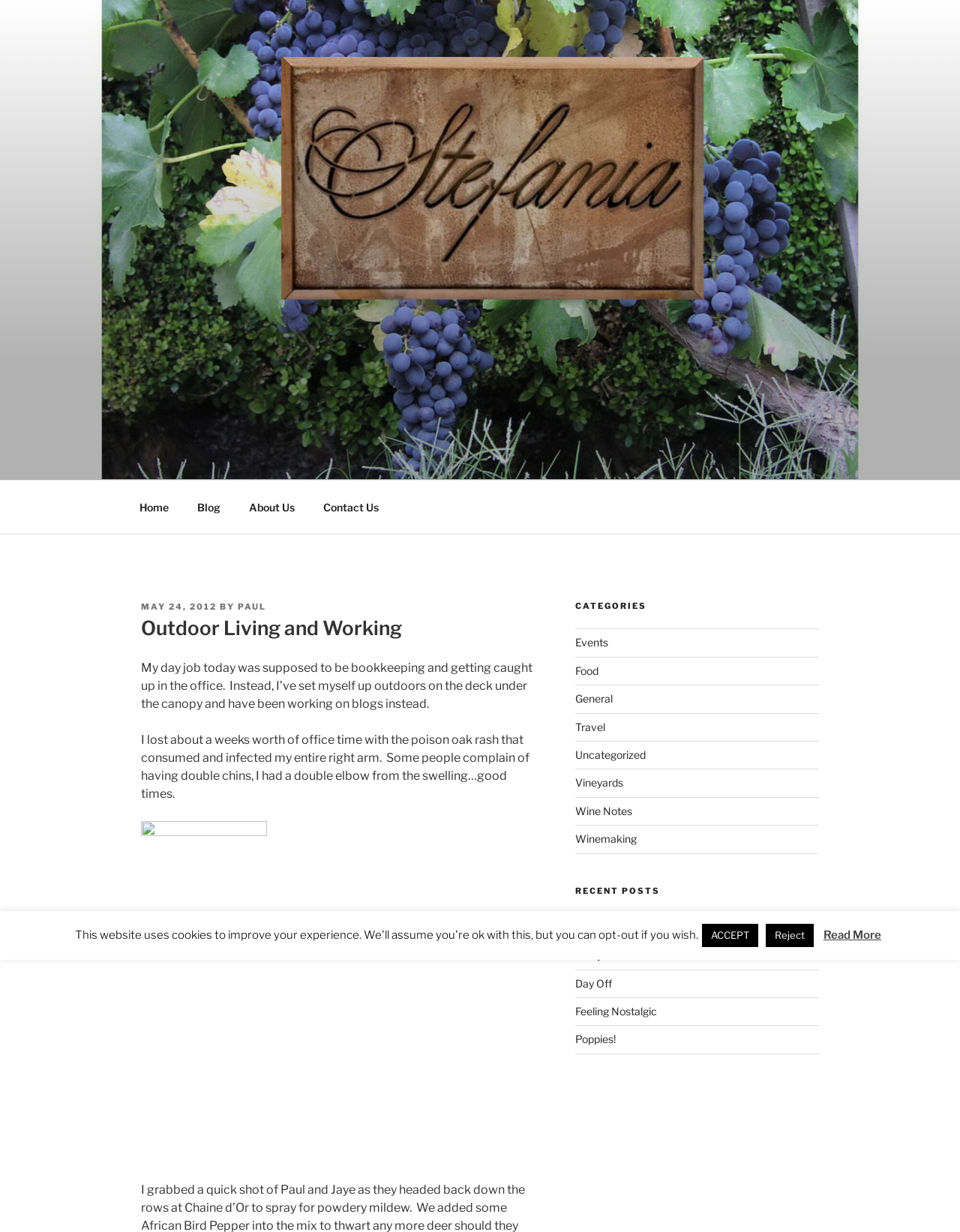Using the details from the image, please elaborate on the following question: What is the date of the blog post?

The date of the blog post can be found in the section that says 'POSTED ON MAY 24, 2012 BY Paul'. This indicates that the blog post was posted on May 24, 2012.